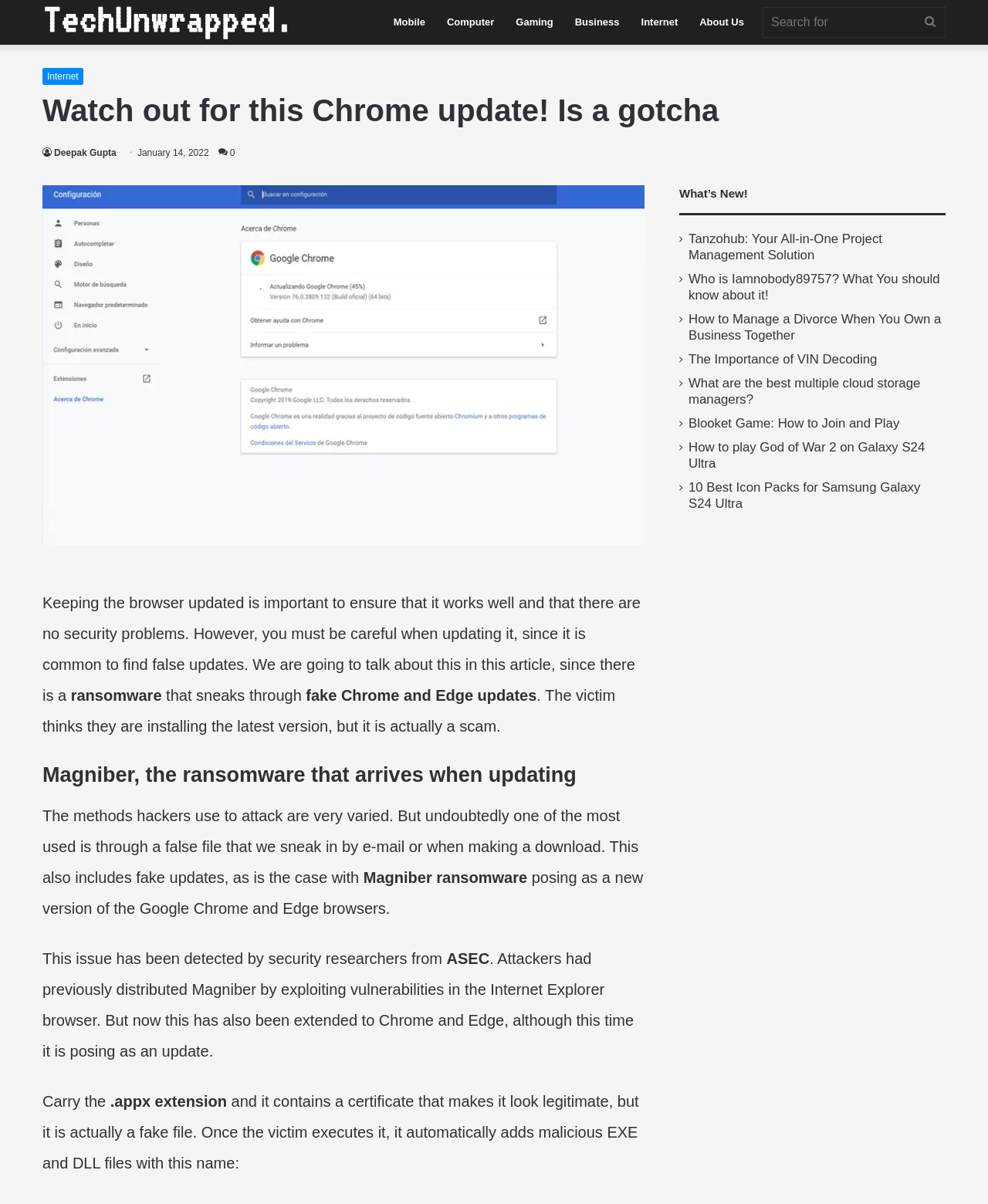What is the name of the ransomware mentioned in the article?
Give a thorough and detailed response to the question.

The article mentions a specific ransomware called Magniber, which is distributed through fake updates of Google Chrome and Edge browsers, and is detected by security researchers from ASEC.